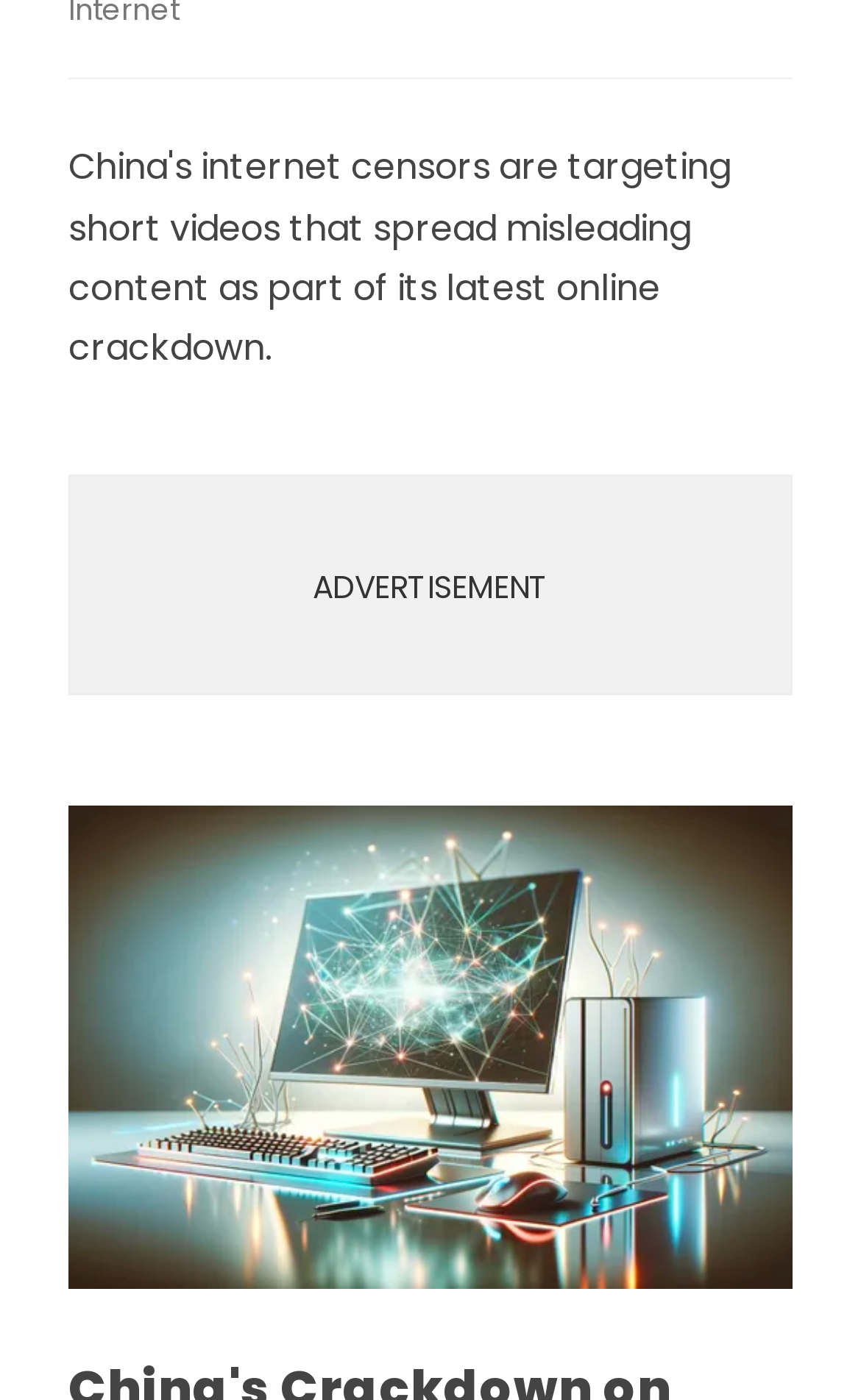Please predict the bounding box coordinates (top-left x, top-left y, bottom-right x, bottom-right y) for the UI element in the screenshot that fits the description: Travel

[0.118, 0.189, 0.882, 0.252]